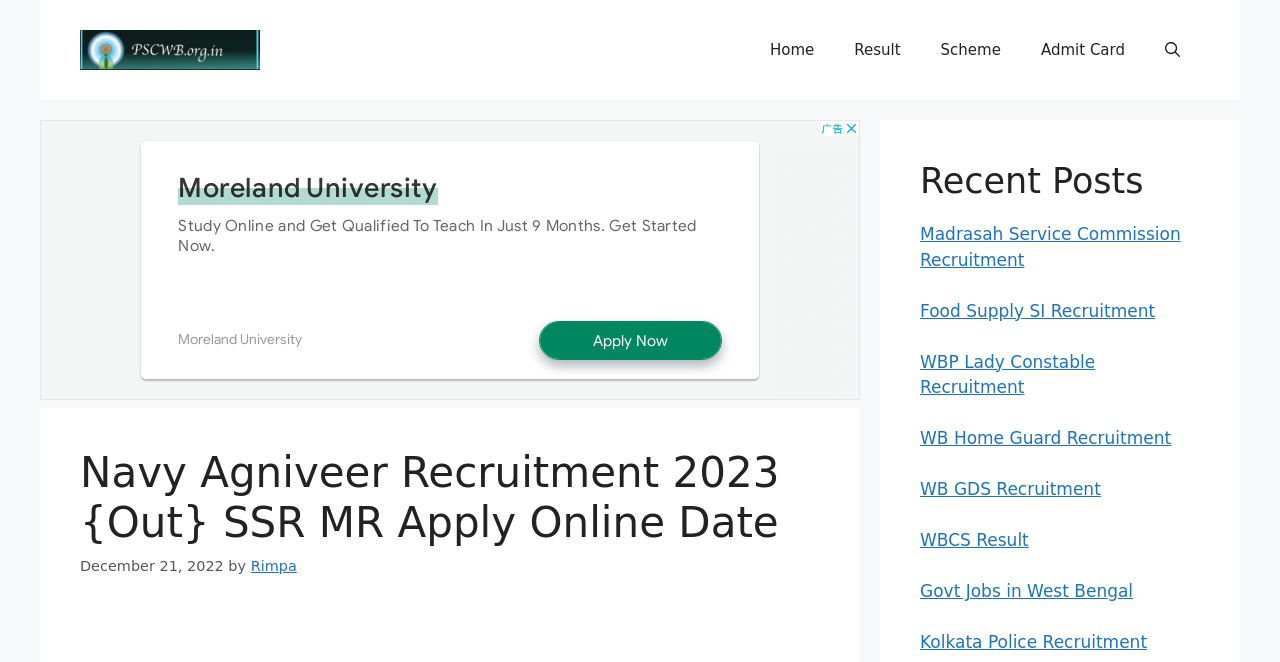Describe all the visual and textual components of the webpage comprehensively.

The webpage is about Indian Navy Agniveer Recruitment 2023. At the top, there is a banner with a site logo and a link to "pscwb.org.in" accompanied by an image. Below the banner, there is a primary navigation menu with links to "Home", "Result", "Scheme", "Admit Card", and an "Open Search Bar" option.

On the left side, there is an advertisement iframe. Above the advertisement, there is a header section with a heading that reads "Navy Agniveer Recruitment 2023 {Out} SSR MR Apply Online Date" and a timestamp indicating the post was published on December 21, 2022, by Rimpa.

On the right side, there is a section with a heading "Recent Posts" followed by a list of links to various recruitment-related articles, including Madrasah Service Commission Recruitment, Food Supply SI Recruitment, WBP Lady Constable Recruitment, and others. These links are arranged vertically, with the most recent post at the top.